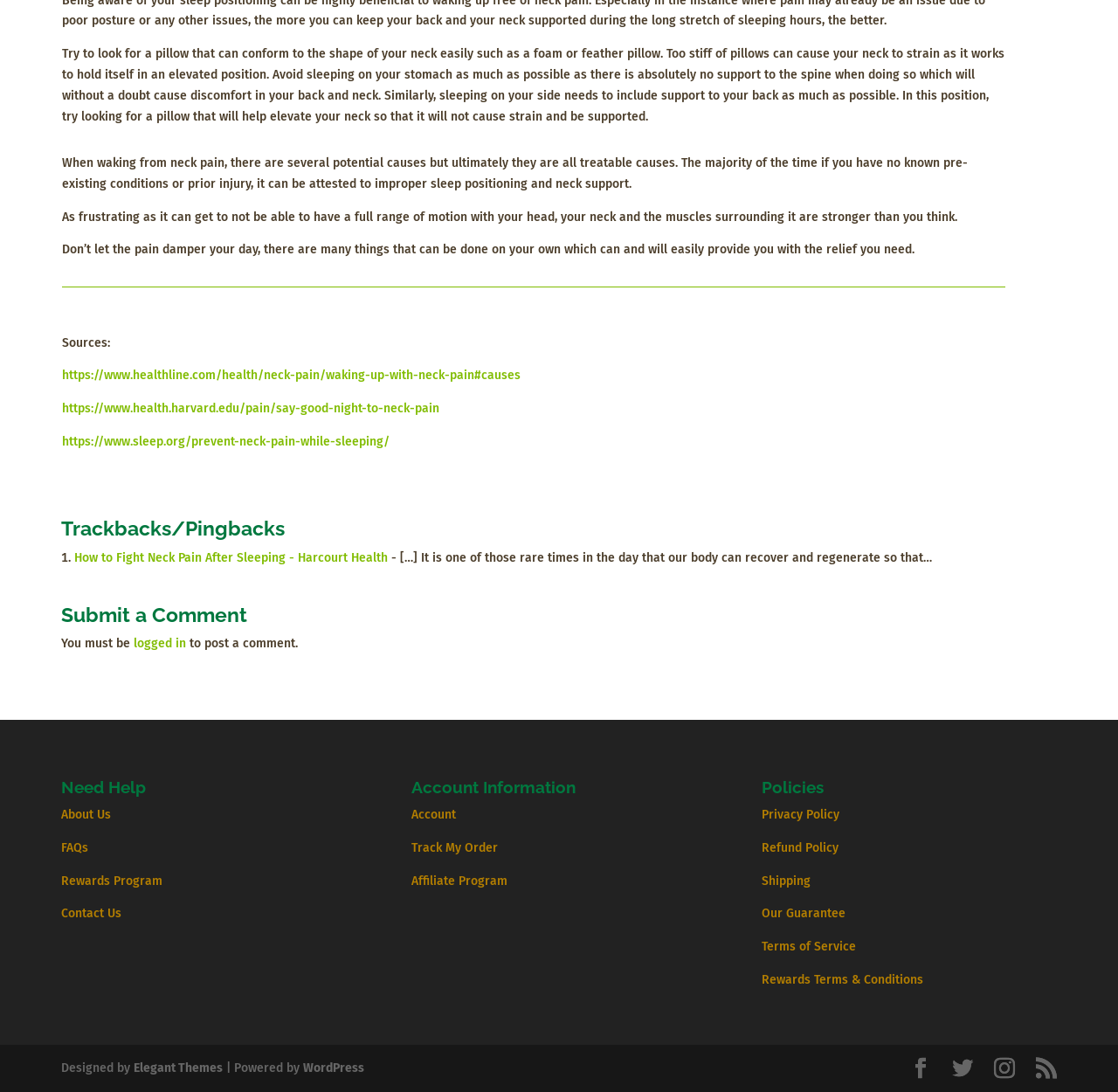Find the bounding box coordinates of the clickable element required to execute the following instruction: "Contact us for more information". Provide the coordinates as four float numbers between 0 and 1, i.e., [left, top, right, bottom].

[0.055, 0.83, 0.109, 0.843]